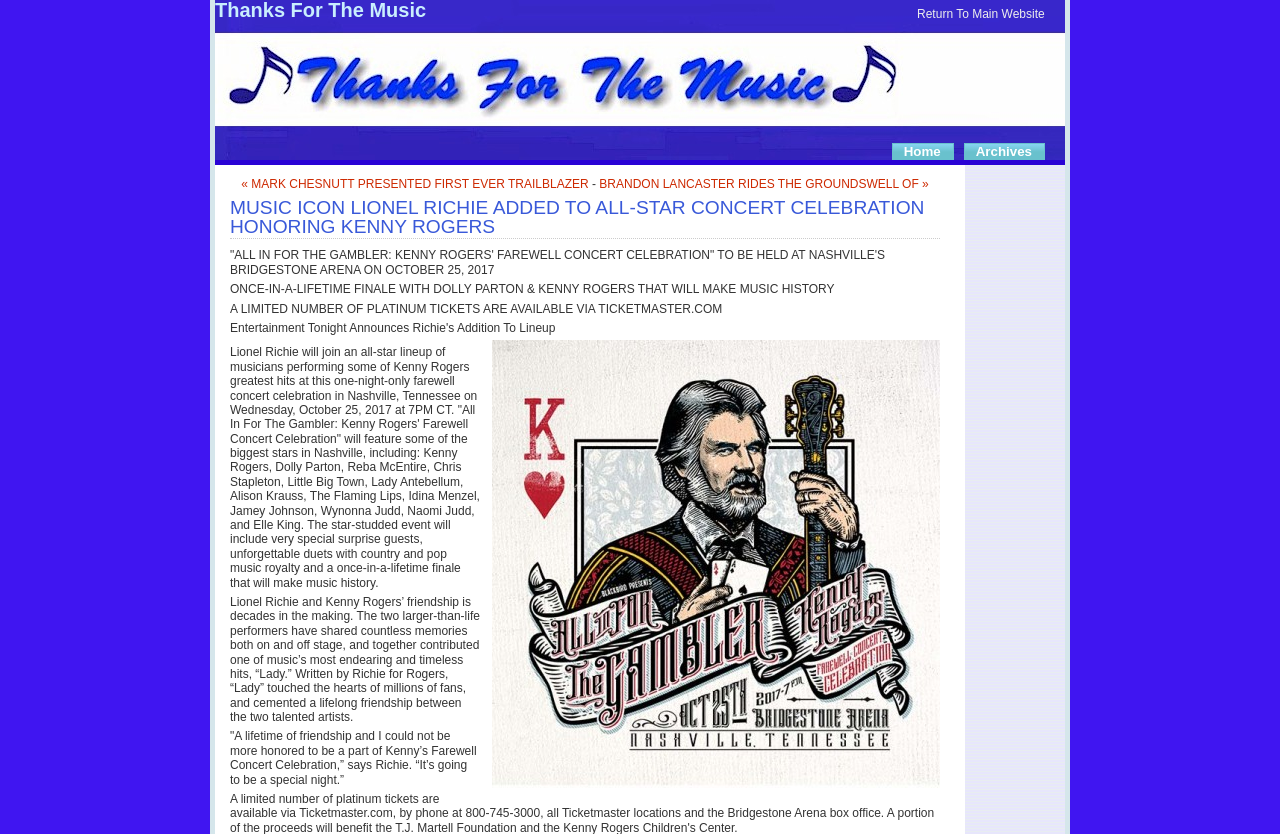Construct a comprehensive caption that outlines the webpage's structure and content.

The webpage is dedicated to announcing a farewell concert celebration for Kenny Rogers, featuring an all-star lineup of musicians. At the top right corner, there is a link to return to the main website. Below it, there are links to navigate to the home page and archives.

The main content of the webpage is divided into sections. The first section has a heading that reads "MUSIC ICON LIONEL RICHIE ADDED TO ALL-STAR CONCERT CELEBRATION HONORING KENNY ROGERS". Below the heading, there is a brief description of the concert, including the date, location, and performers. This section also mentions that a limited number of platinum tickets are available.

The next section provides more details about the concert, including the performers and the special finale that will make music history. This section also mentions the friendship between Lionel Richie and Kenny Rogers, including their collaboration on the hit song "Lady".

Throughout the webpage, there are several links to other pages, including a link to purchase tickets. The overall layout is organized, with clear headings and concise text, making it easy to navigate and find information about the concert.